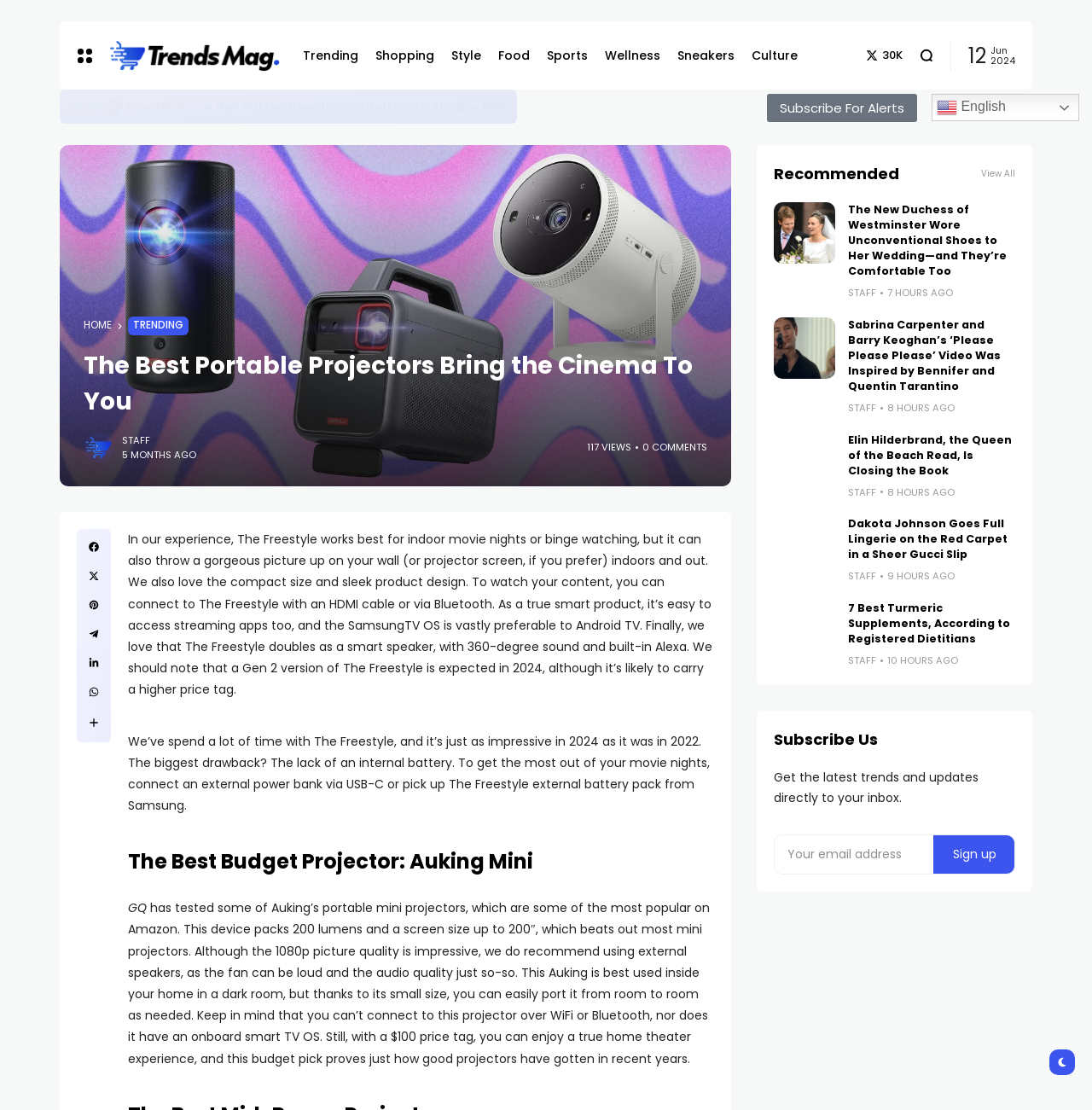Please provide a comprehensive response to the question below by analyzing the image: 
What is the name of the projector mentioned in the article?

The name of the projector can be found in the first paragraph of the article, where it says 'In our experience, The Freestyle works best for indoor movie nights or binge watching...'.